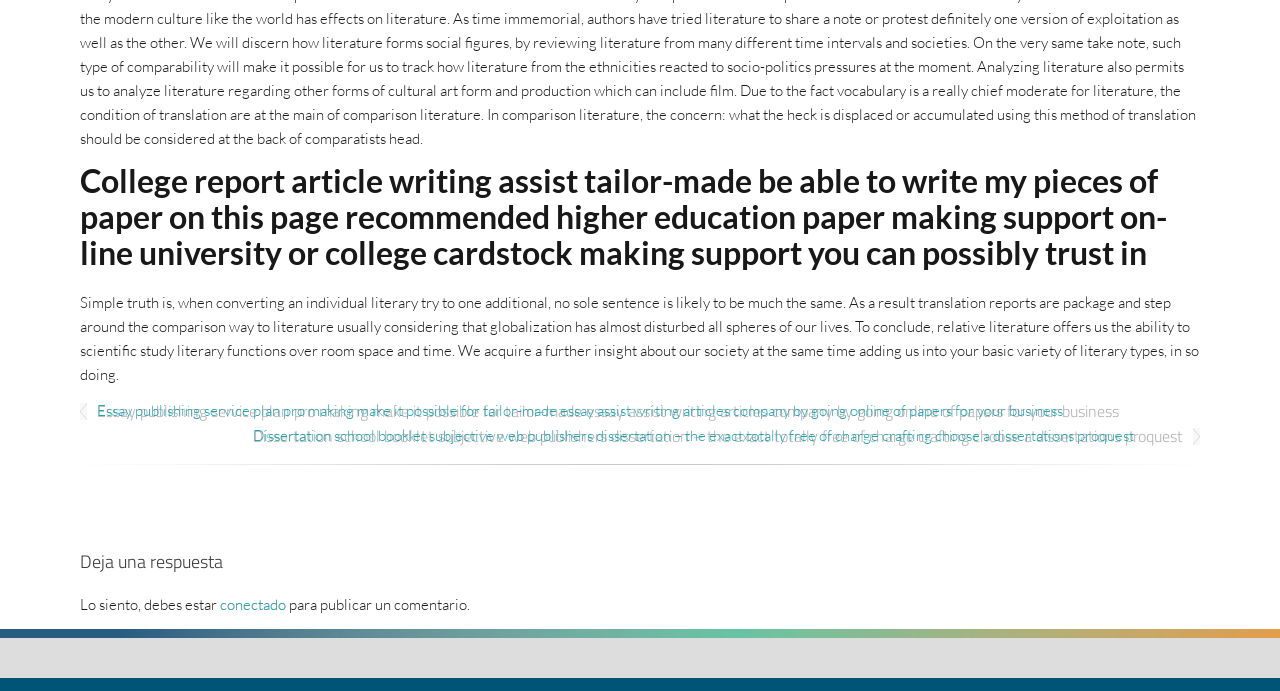Refer to the element description conectado and identify the corresponding bounding box in the screenshot. Format the coordinates as (top-left x, top-left y, bottom-right x, bottom-right y) with values in the range of 0 to 1.

[0.172, 0.858, 0.223, 0.893]